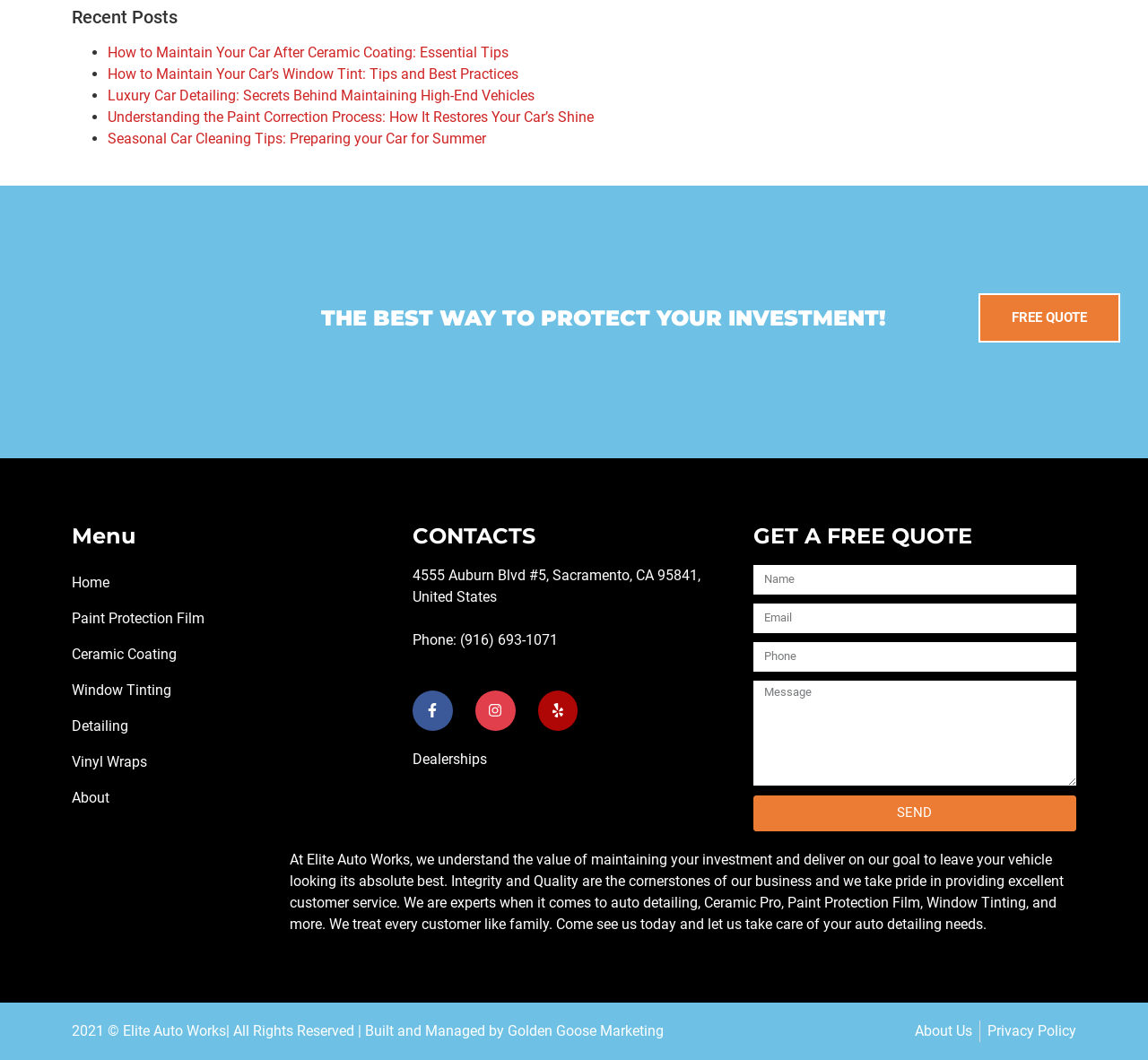Please identify the bounding box coordinates of the area that needs to be clicked to fulfill the following instruction: "Subscribe via iTunes."

None